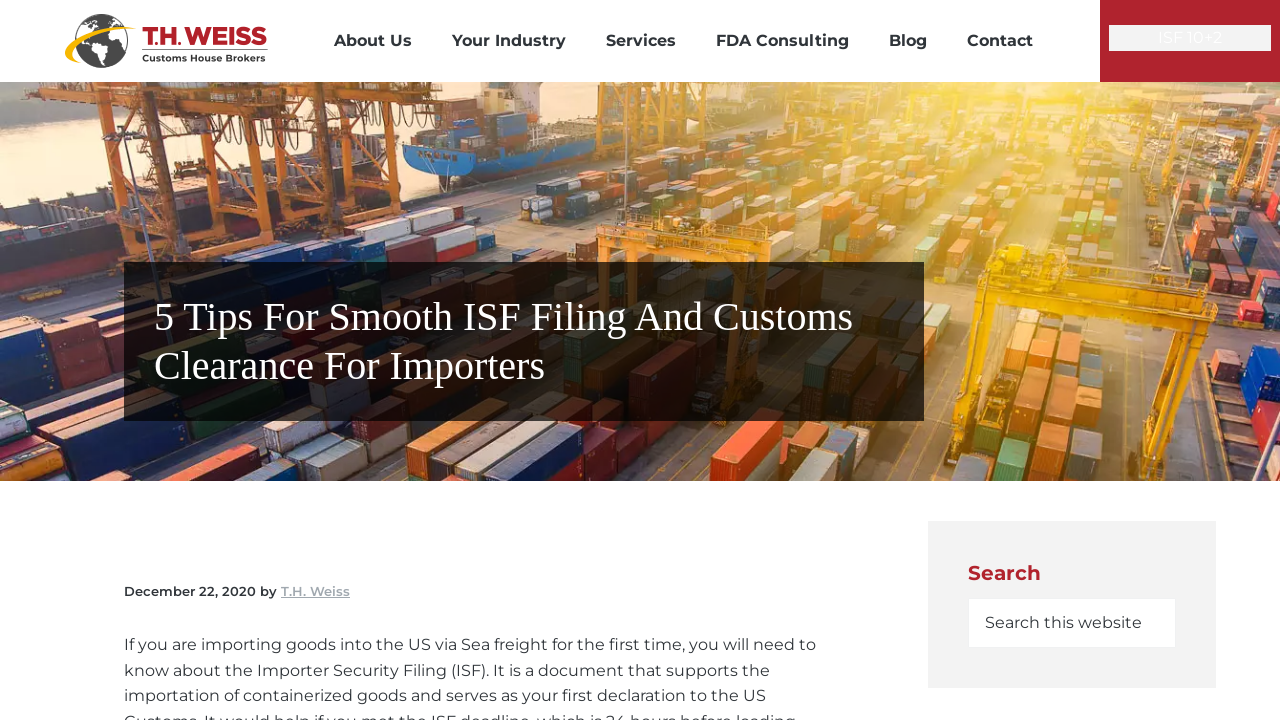Please provide a one-word or short phrase answer to the question:
What is the title of the first article?

5 Tips For Smooth ISF Filing And Customs Clearance For Importers